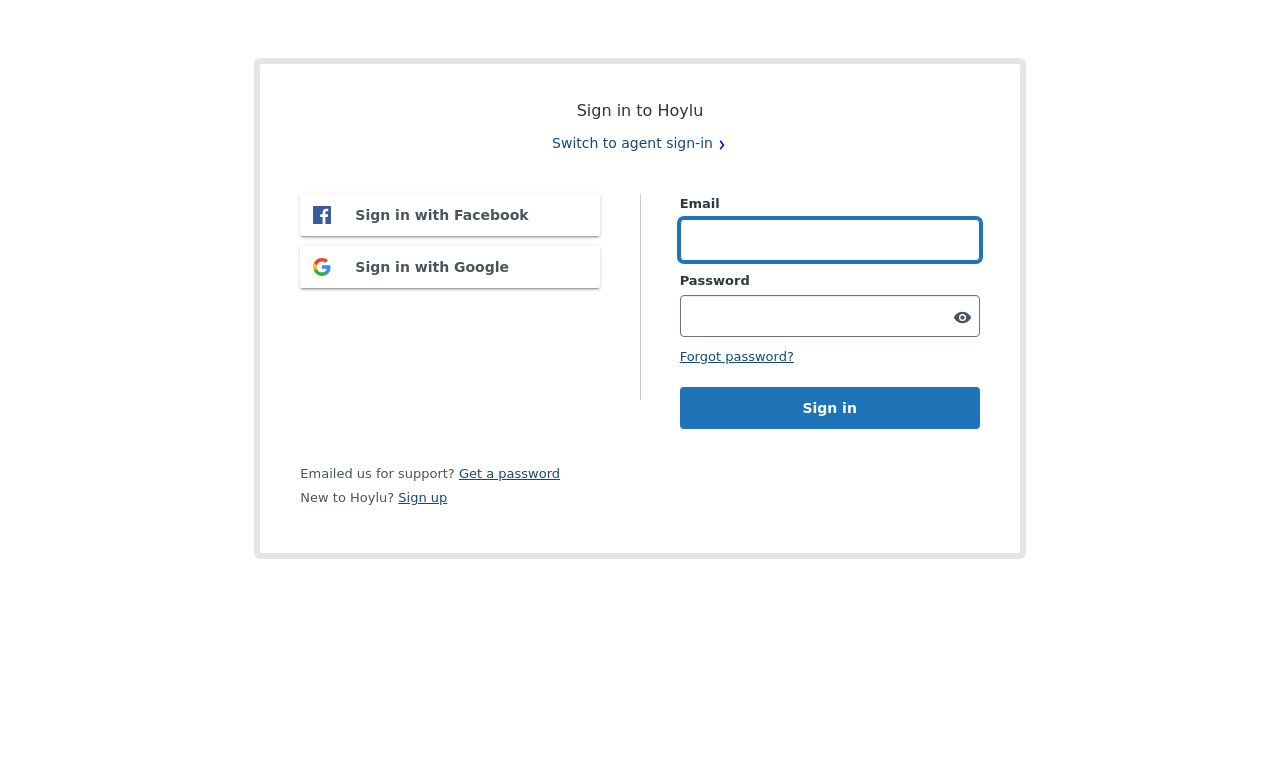What is the function of the 'Show password' switch? Analyze the screenshot and reply with just one word or a short phrase.

Toggle password visibility